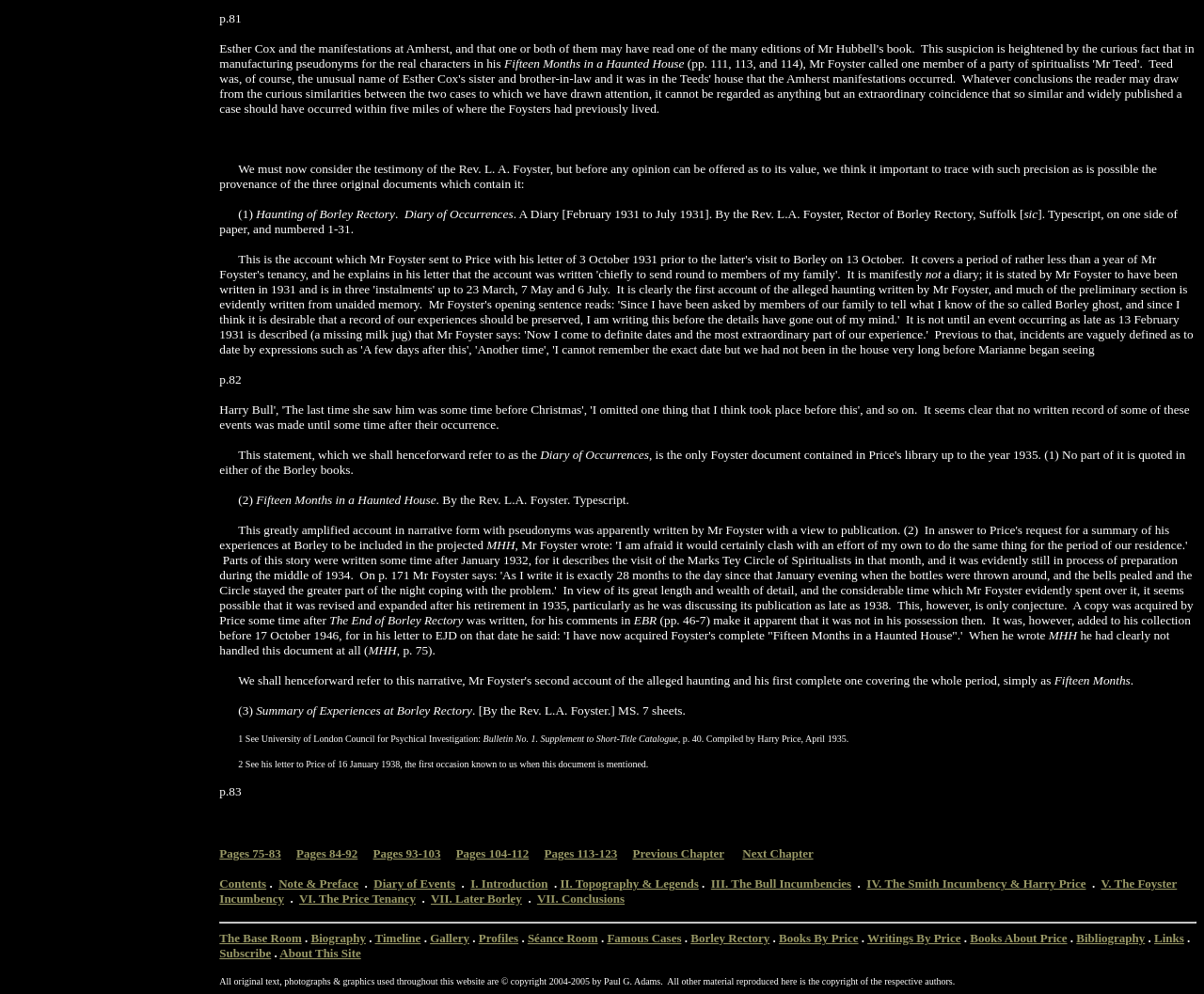What is the date mentioned in the text?
Relying on the image, give a concise answer in one word or a brief phrase.

17 October 1946